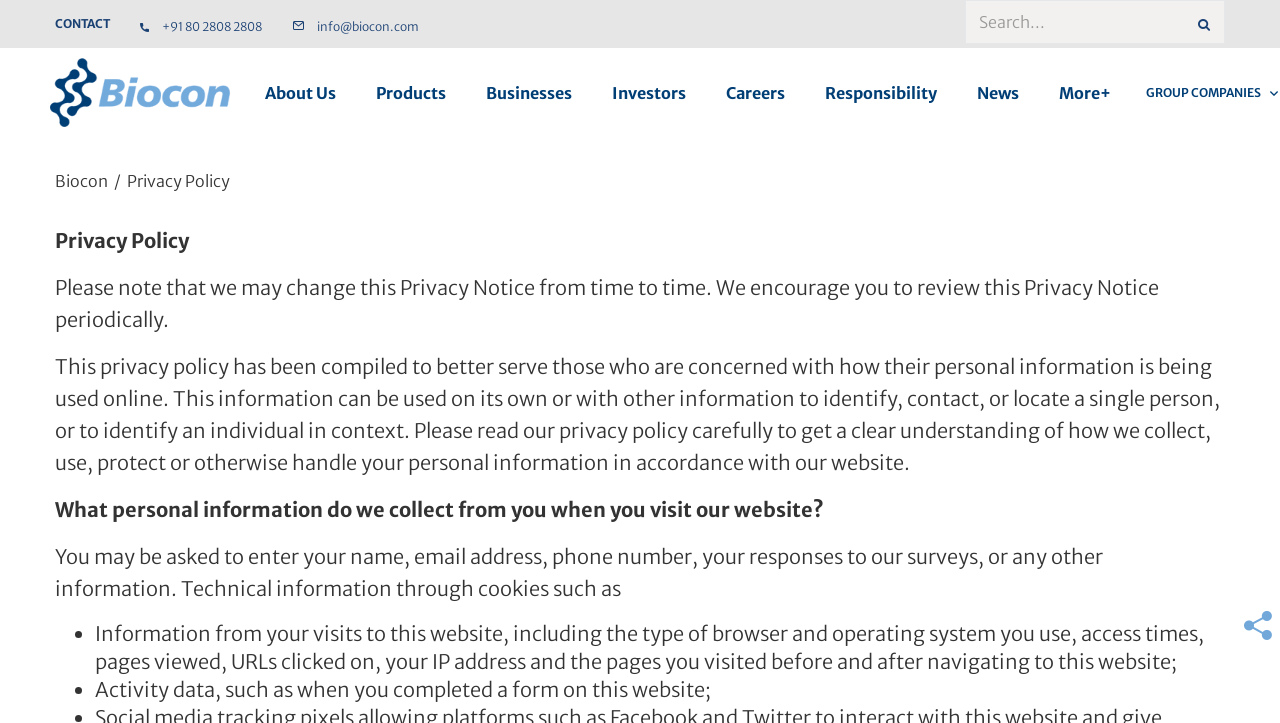Please respond to the question with a concise word or phrase:
What is the phone number to contact Biocon?

+91 80 2808 2808